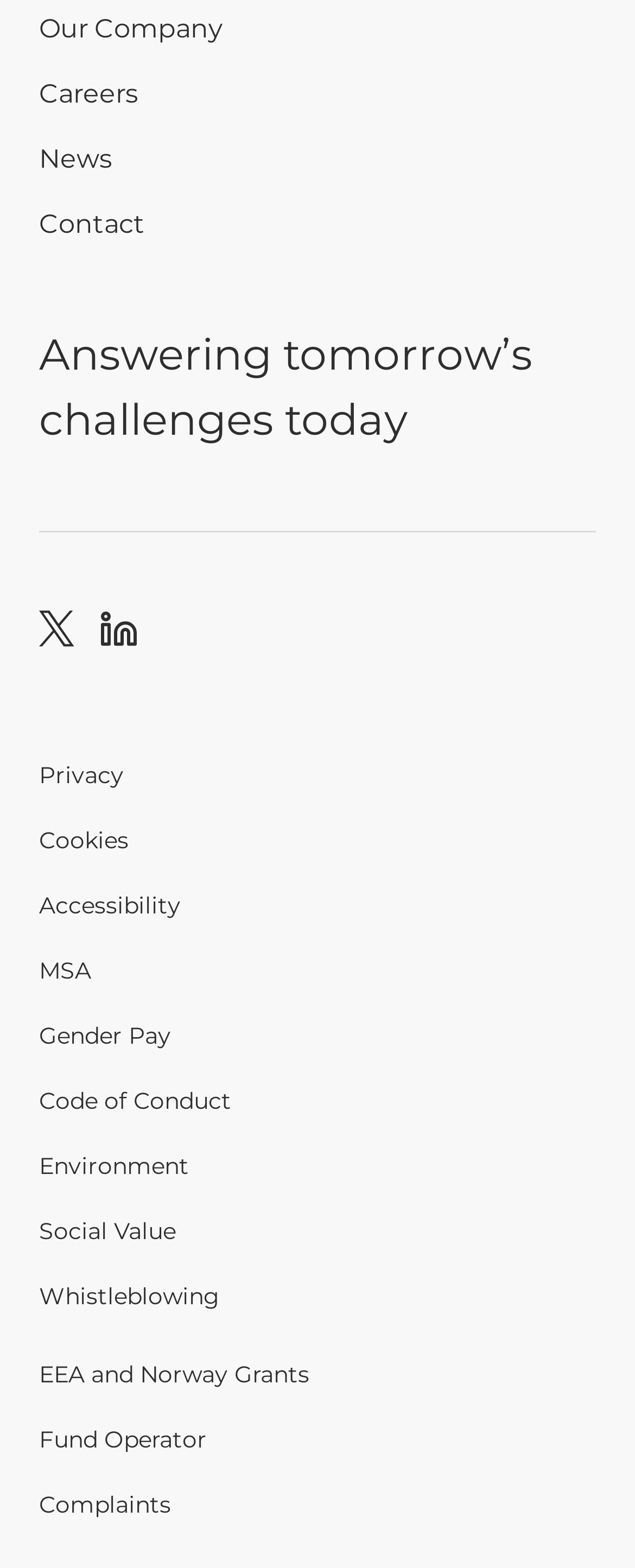How many links are there in the 'Legal Menu'?
Please answer the question as detailed as possible based on the image.

I counted the number of links under the 'Legal Menu' navigation menu. There are eight links: 'Privacy', 'Cookies', 'Accessibility', 'MSA', 'Gender Pay', 'Code of Conduct', 'Environment', and 'Social Value'.